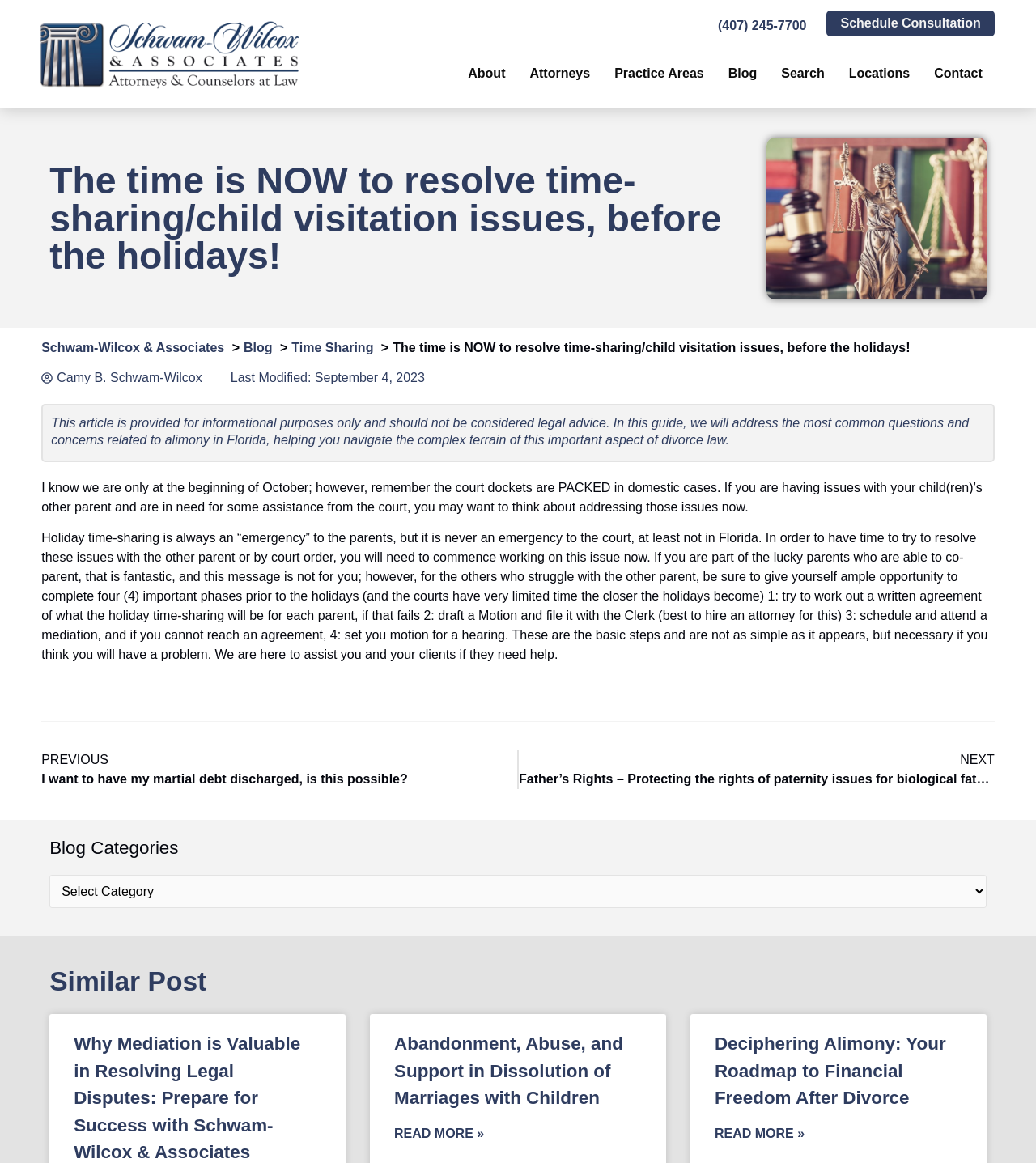Please locate the bounding box coordinates of the element that needs to be clicked to achieve the following instruction: "Schedule a consultation". The coordinates should be four float numbers between 0 and 1, i.e., [left, top, right, bottom].

[0.798, 0.009, 0.96, 0.031]